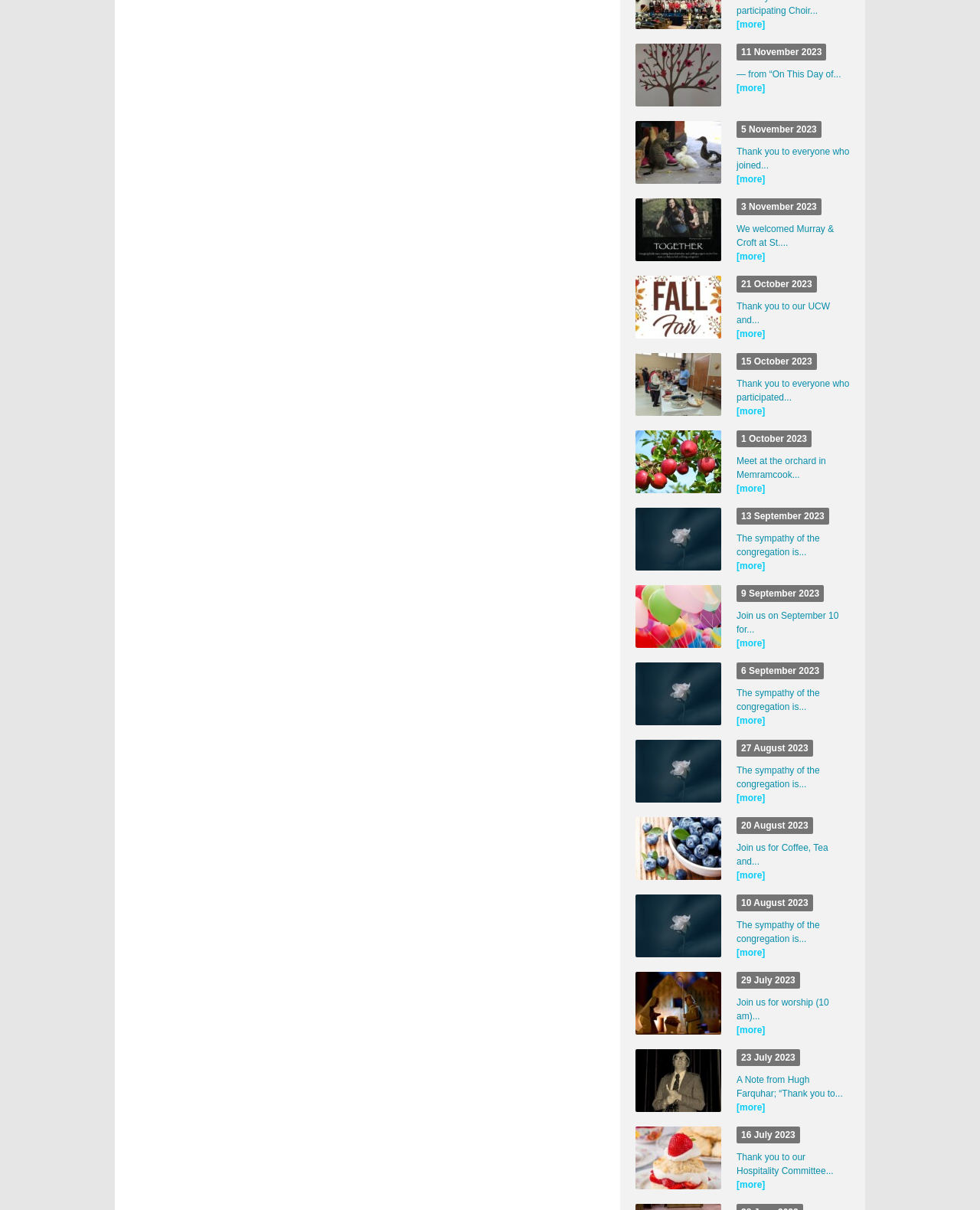Please provide a one-word or phrase answer to the question: 
How many images are on the webpage?

14